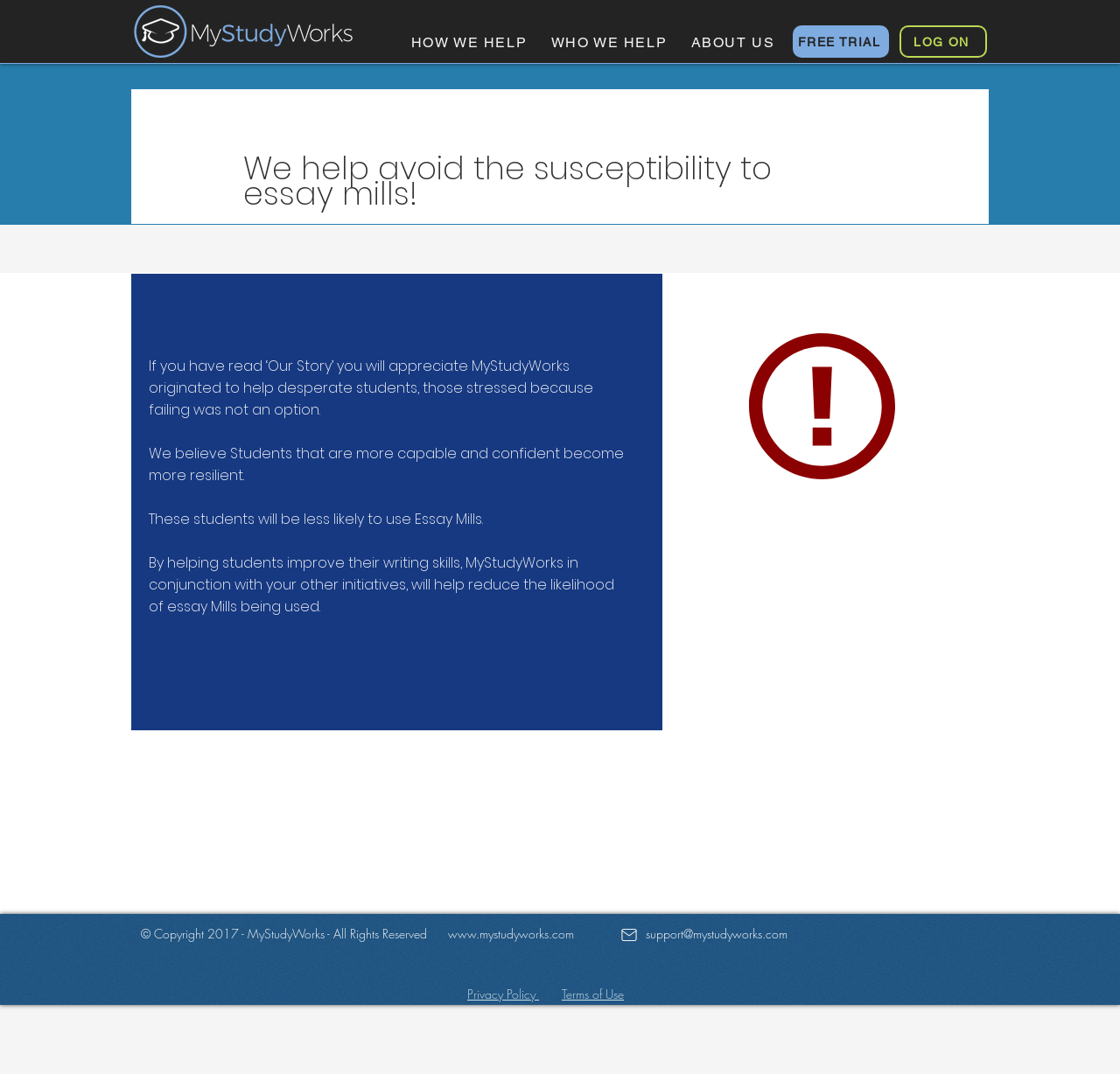What is the relationship between MyStudyWorks and Essay Mills?
Please utilize the information in the image to give a detailed response to the question.

The webpage suggests that MyStudyWorks is working against the use of Essay Mills by helping students develop their writing skills, making them less susceptible to using Essay Mills.